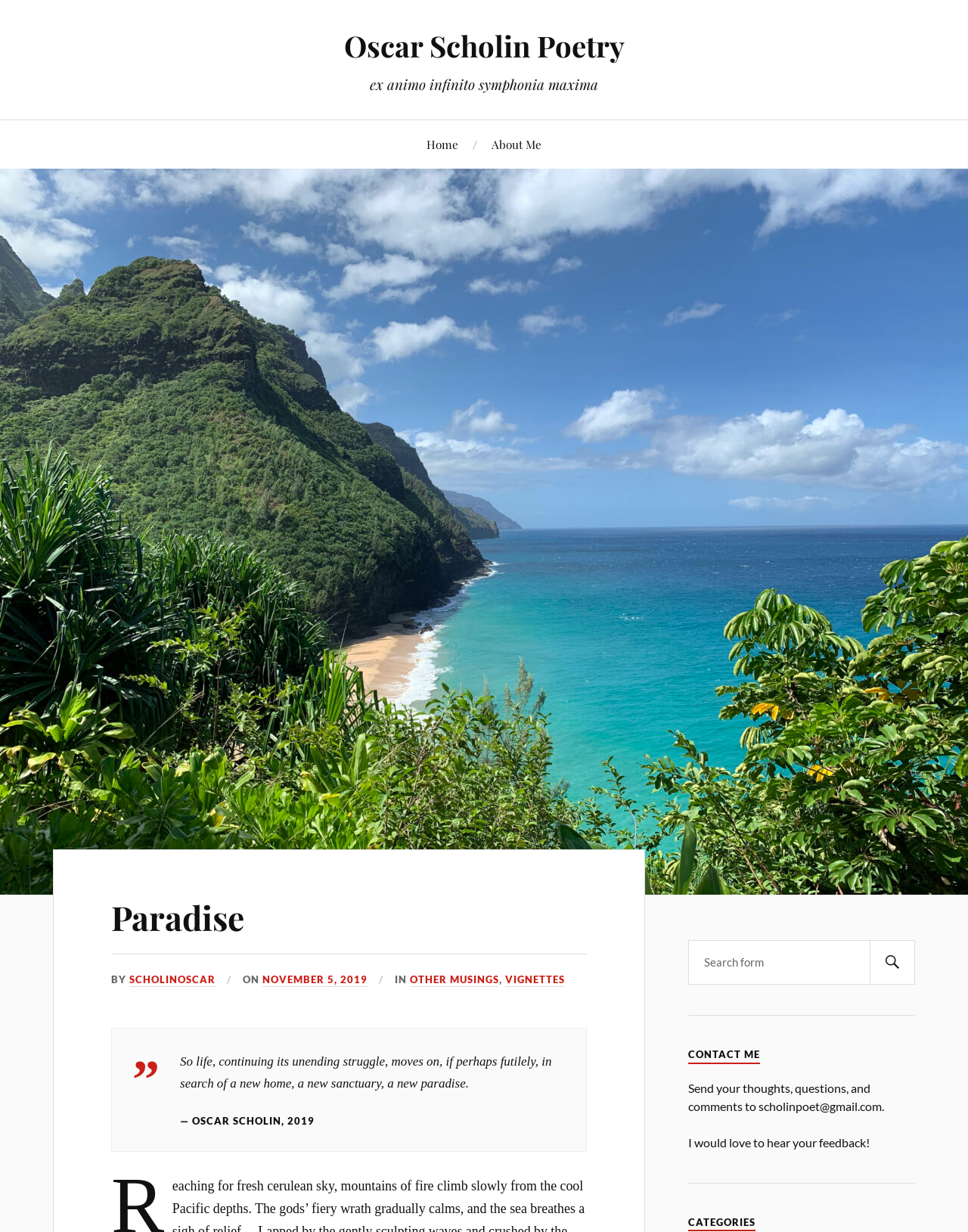Please identify the bounding box coordinates of the region to click in order to complete the task: "view categories". The coordinates must be four float numbers between 0 and 1, specified as [left, top, right, bottom].

[0.711, 0.988, 0.781, 1.0]